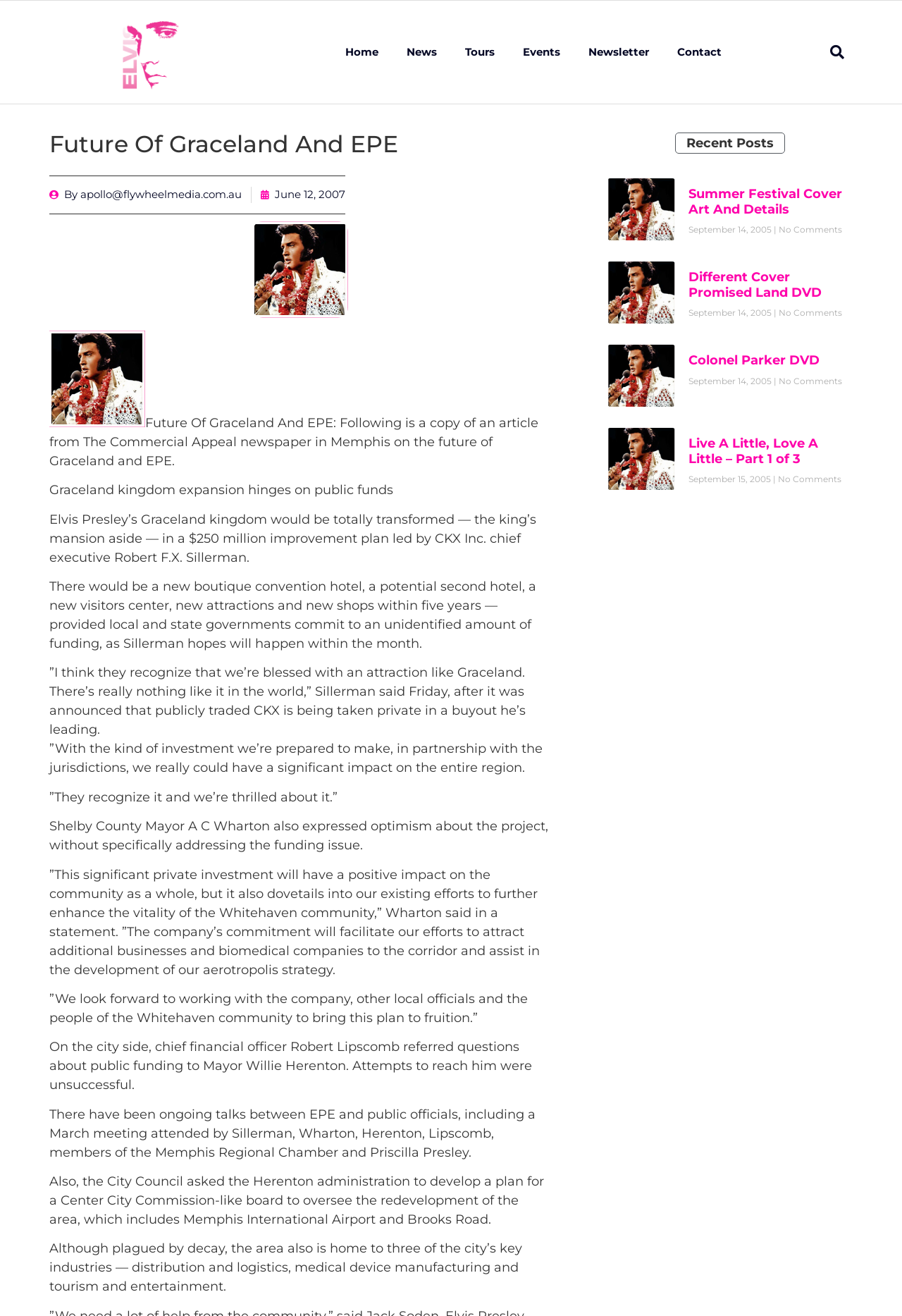Predict the bounding box for the UI component with the following description: "Twitter".

None